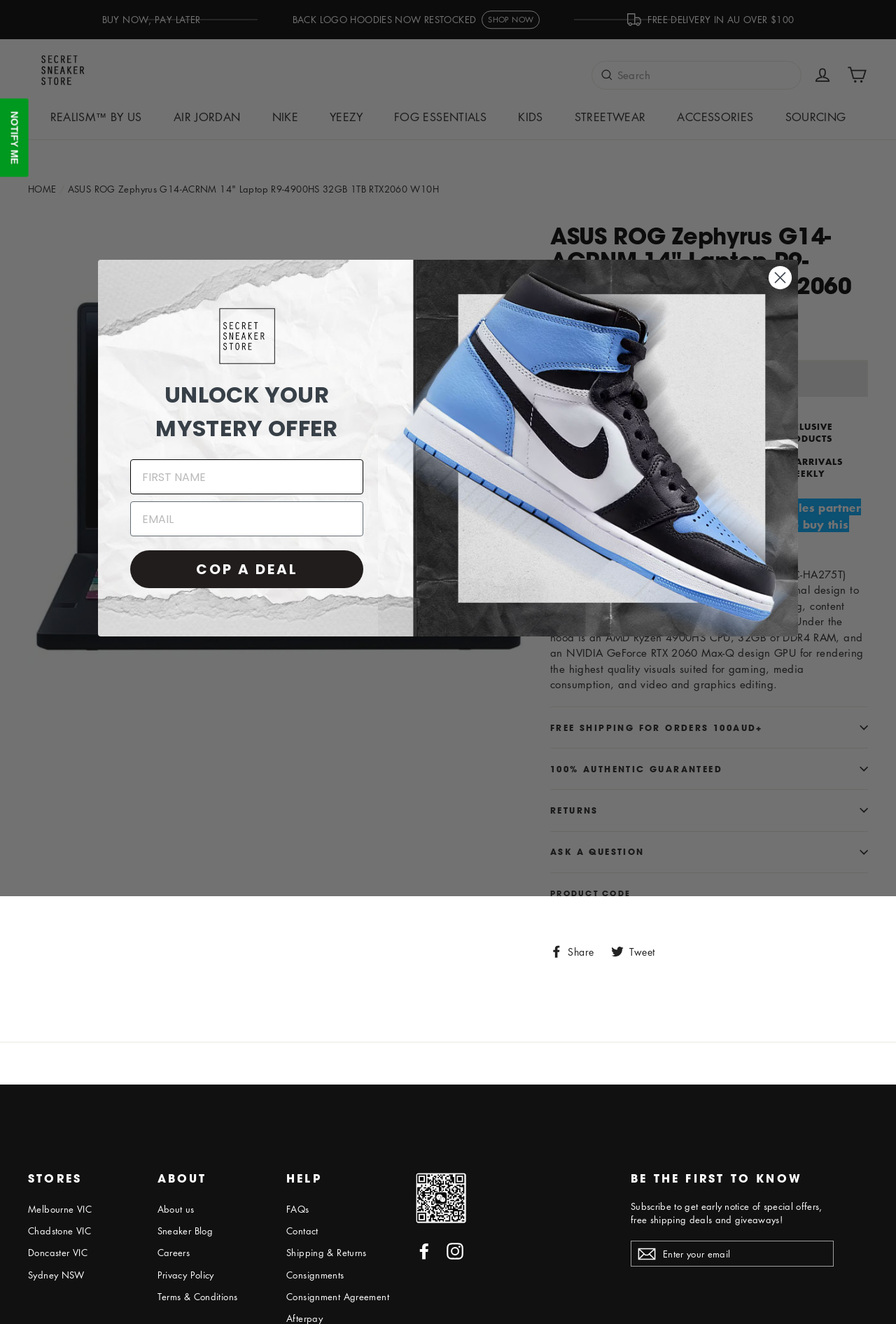What is the price of the ASUS ROG Zephyrus G14-ACRNM laptop?
Refer to the image and provide a concise answer in one word or phrase.

$3,999.00